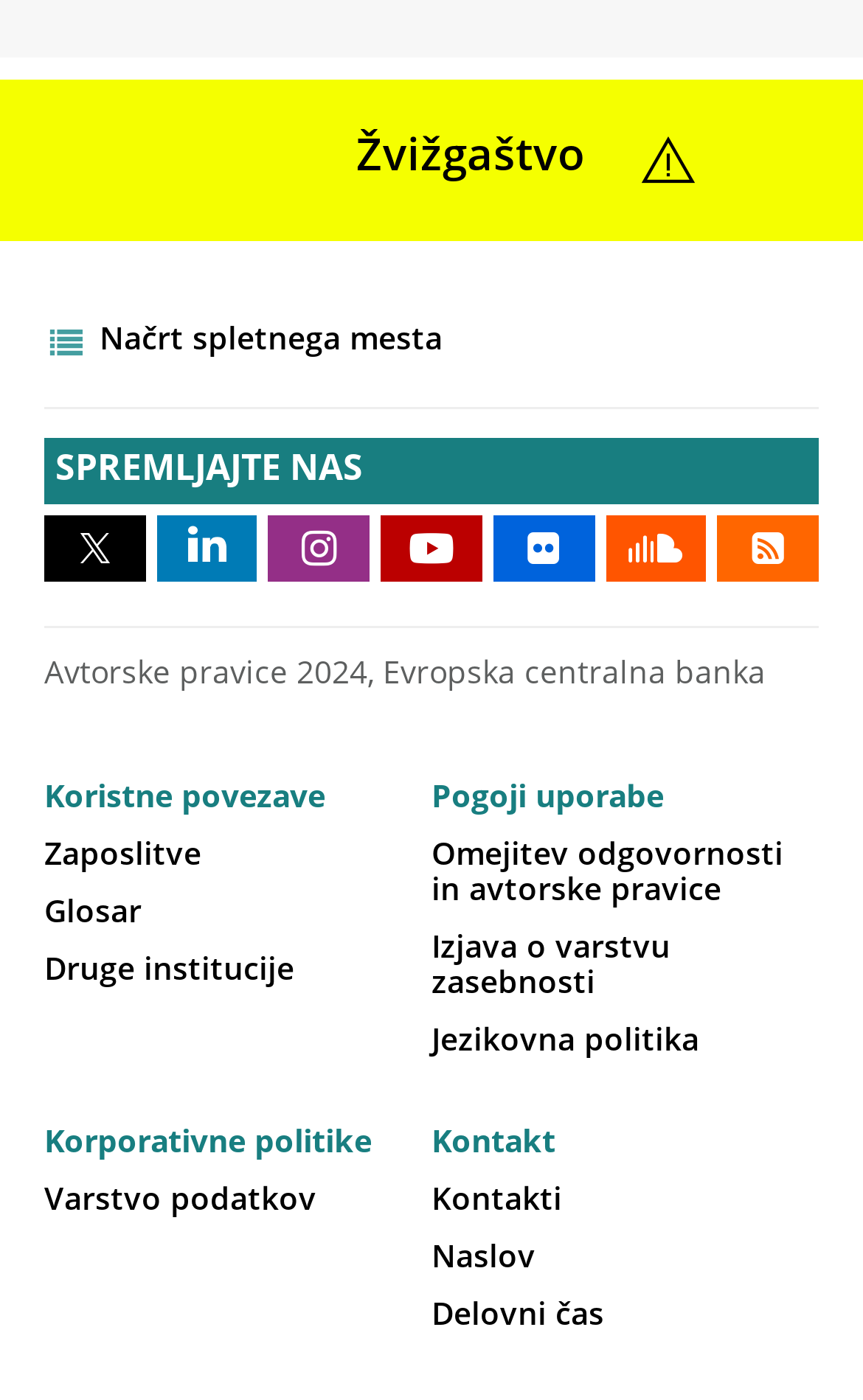Identify the bounding box coordinates of the element to click to follow this instruction: 'Follow Spremljajte nas'. Ensure the coordinates are four float values between 0 and 1, provided as [left, top, right, bottom].

[0.051, 0.313, 0.949, 0.36]